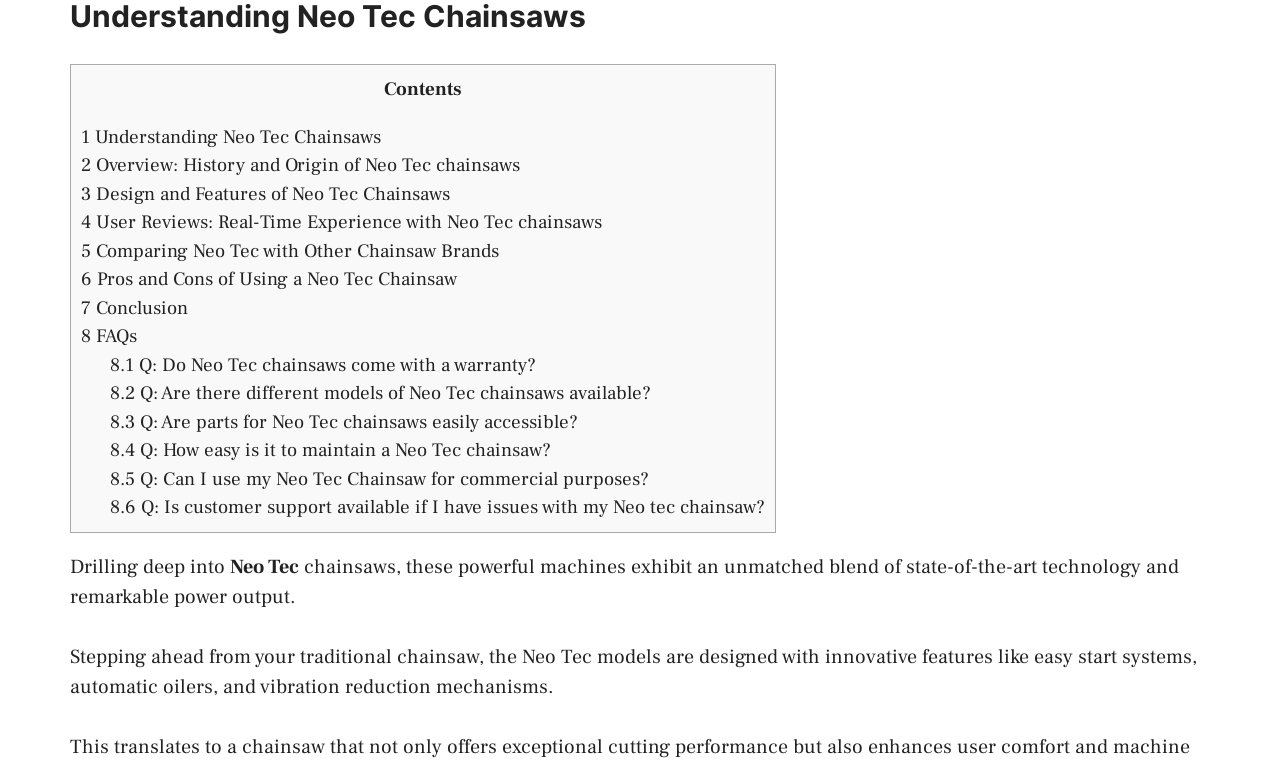Using the provided element description "8 FAQs", determine the bounding box coordinates of the UI element.

[0.063, 0.422, 0.107, 0.454]